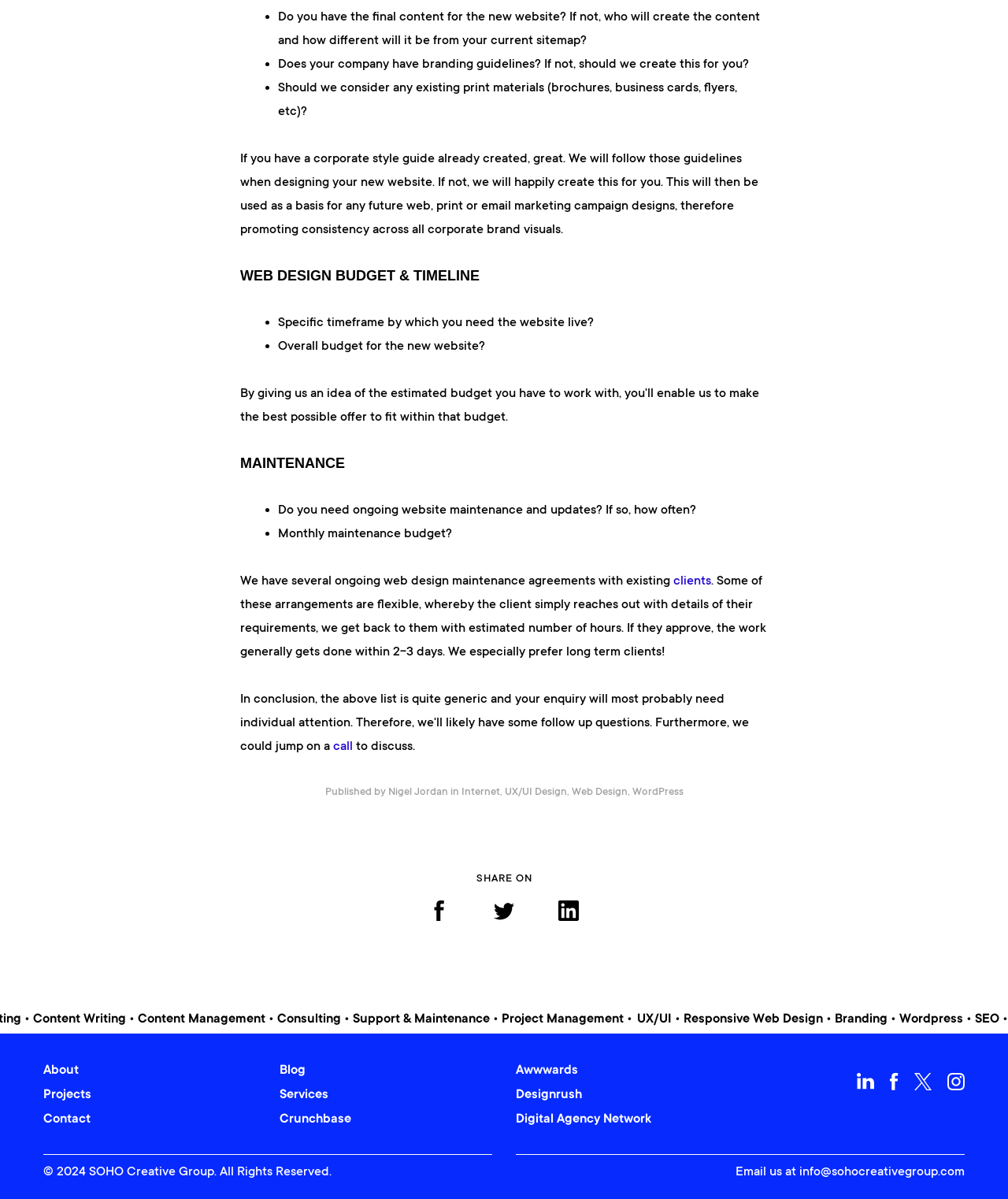Give a concise answer of one word or phrase to the question: 
What is the benefit of having a long-term client?

Preferred